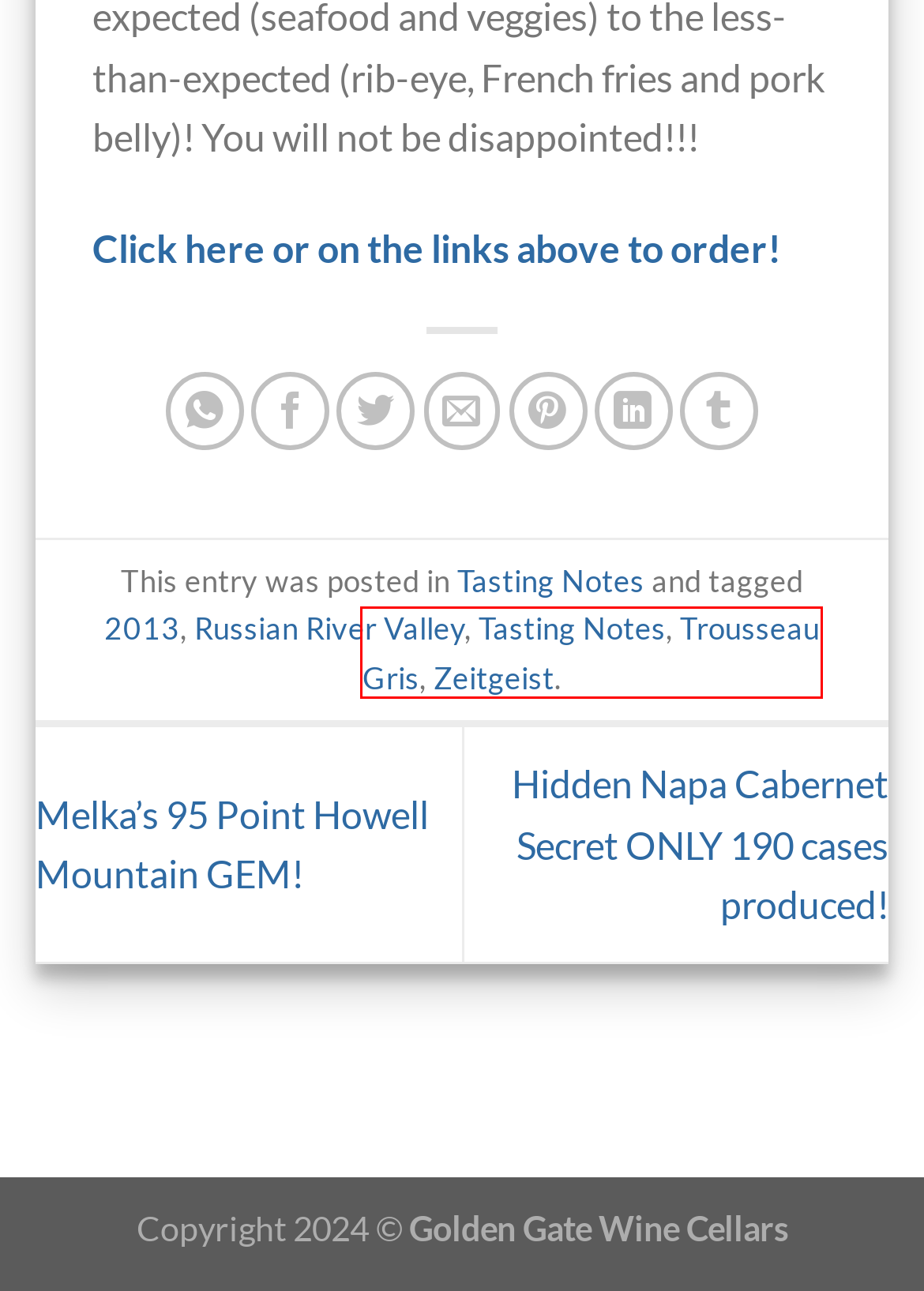Assess the screenshot of a webpage with a red bounding box and determine which webpage description most accurately matches the new page after clicking the element within the red box. Here are the options:
A. Frank Melis' Wine – Always Drink Good Wine
B. Zeitgeist – Frank Melis' Wine
C. Melka’s 95 Point Howell Mountain GEM! – Frank Melis' Wine
D. 2013 – Frank Melis' Wine
E. Russian River Valley – Frank Melis' Wine
F. Hidden Napa Cabernet Secret ONLY 190 cases produced! – Frank Melis' Wine
G. Trousseau Gris – Frank Melis' Wine
H. Tasting Notes – Frank Melis' Wine

G